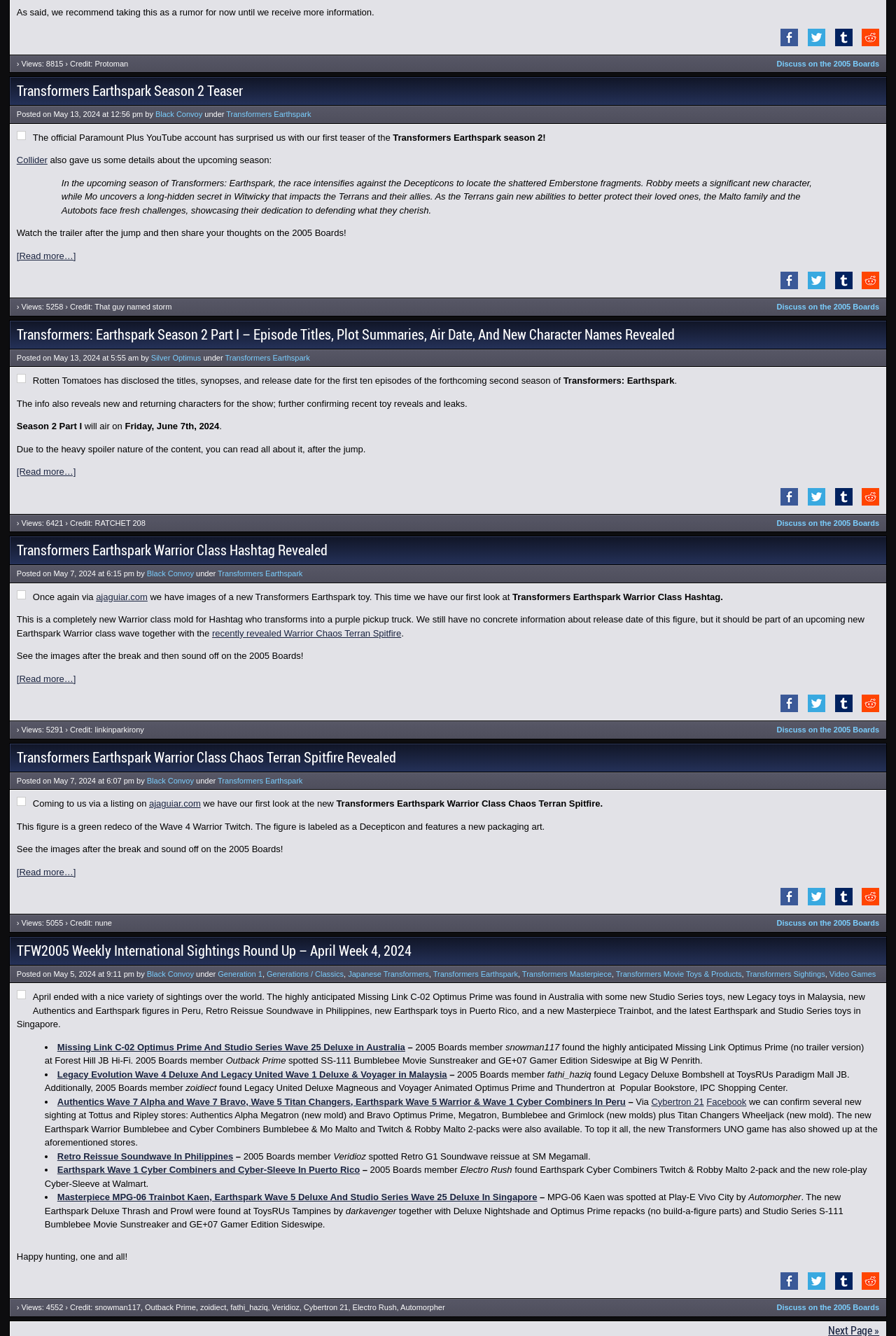Please identify the bounding box coordinates of the element that needs to be clicked to execute the following command: "Discuss on the 2005 Boards". Provide the bounding box using four float numbers between 0 and 1, formatted as [left, top, right, bottom].

[0.867, 0.044, 0.981, 0.051]